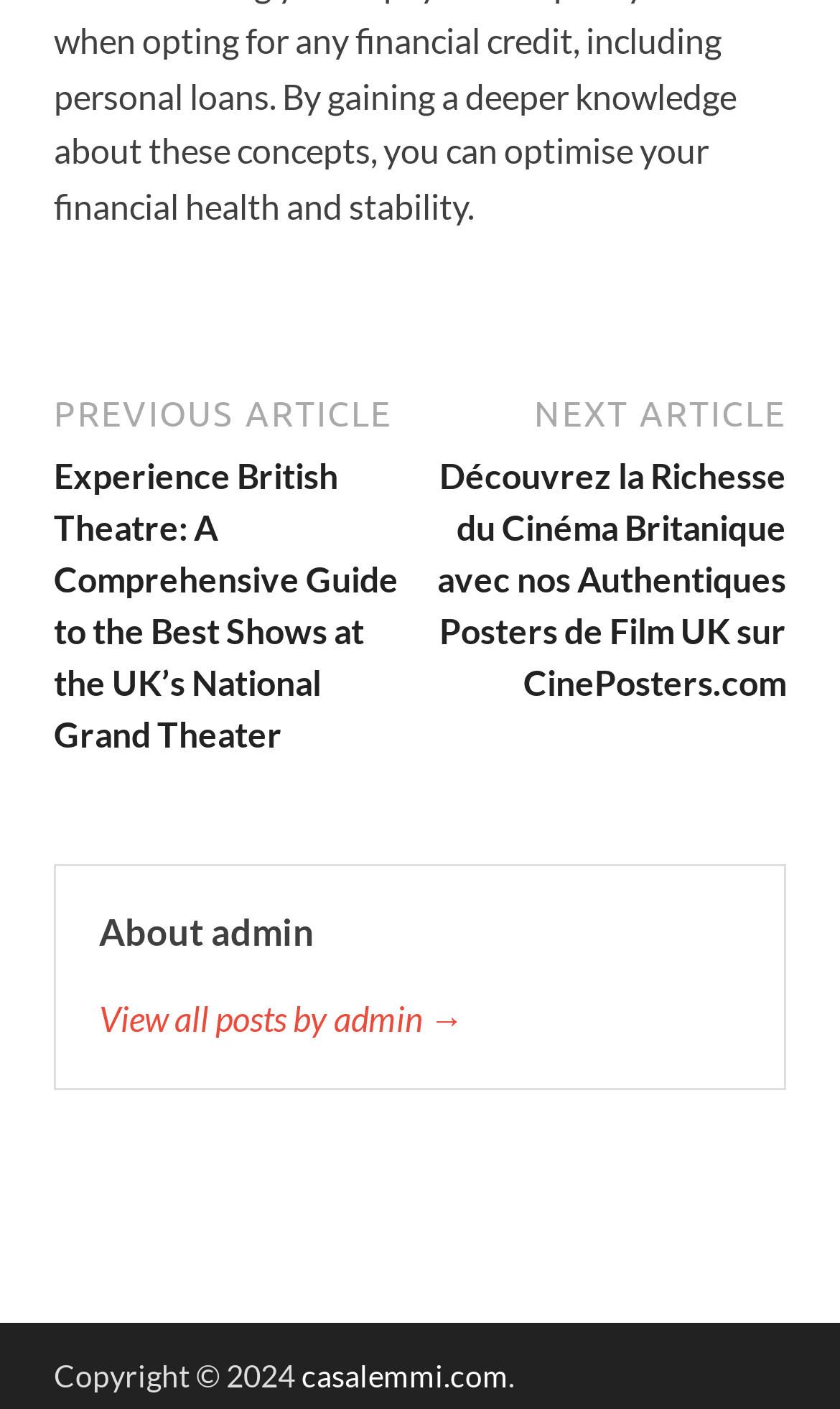What is the name of the author of the posts?
Please answer the question with a detailed and comprehensive explanation.

I found the answer by looking at the 'About' section, where it says 'About admin', and then there's a link 'View all posts by admin →', which suggests that admin is the author of the posts.